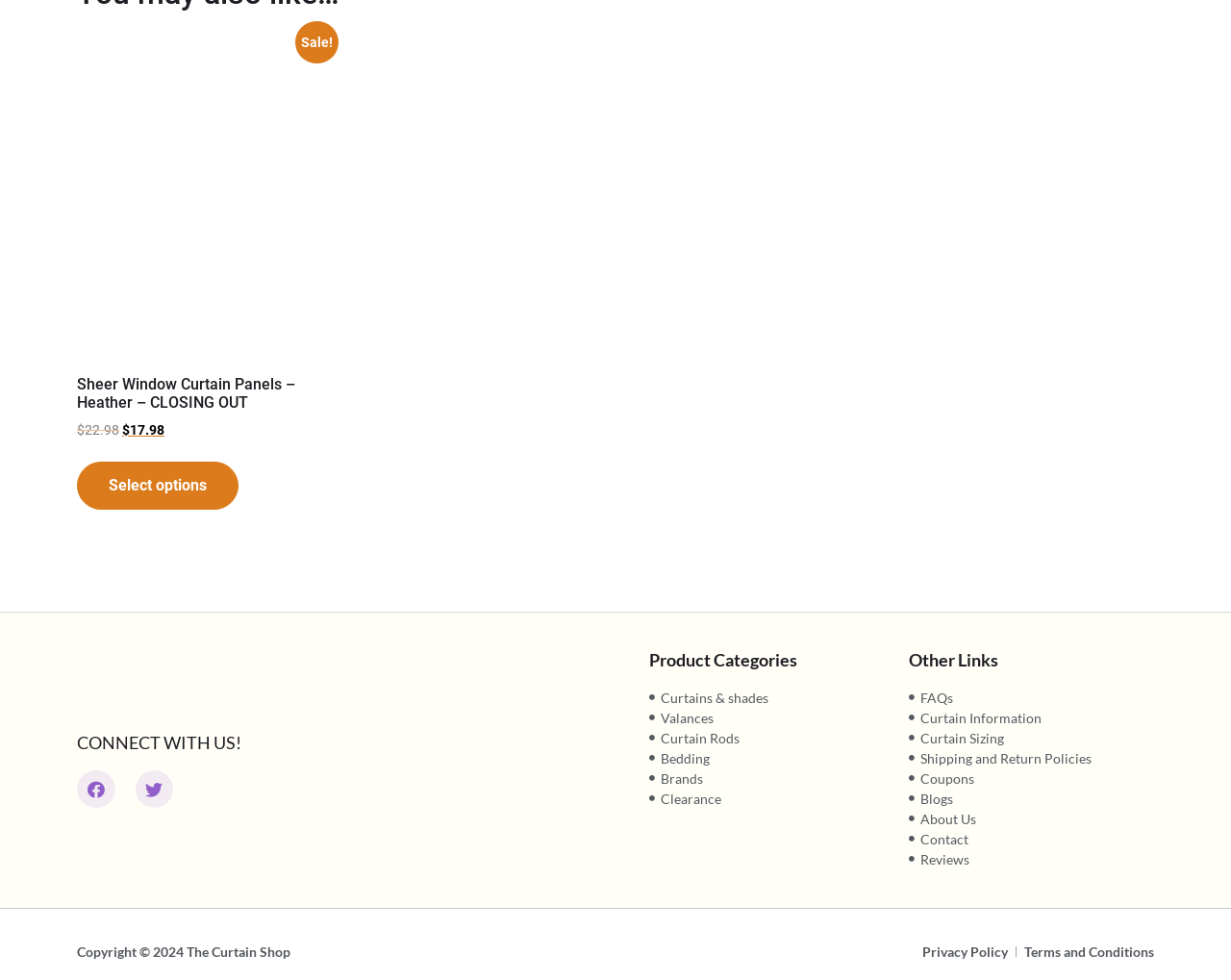Determine the bounding box coordinates of the area to click in order to meet this instruction: "Visit Facebook page".

[0.062, 0.786, 0.093, 0.825]